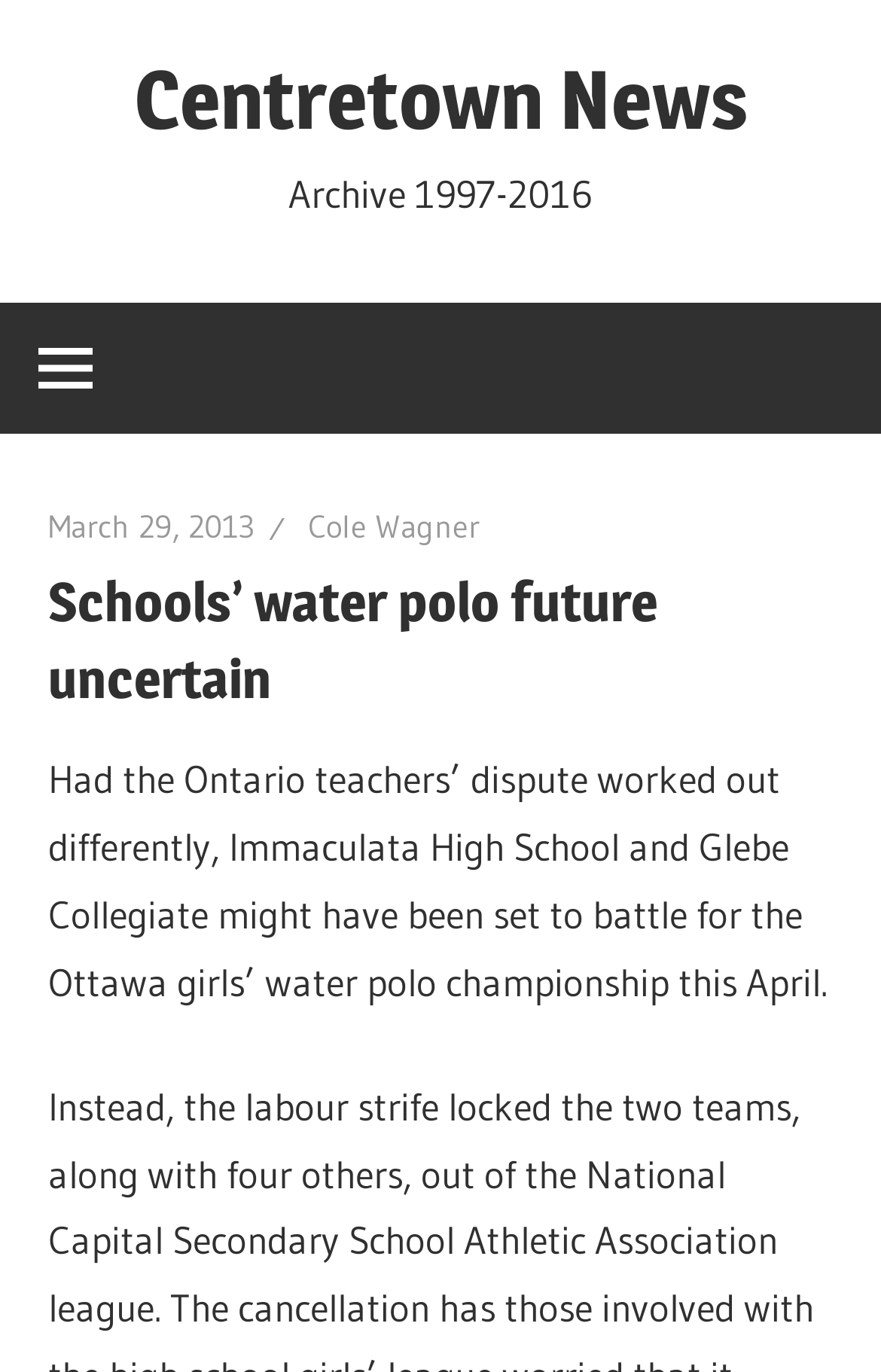Give a concise answer using one word or a phrase to the following question:
What are the two schools mentioned in the article?

Immaculata High School and Glebe Collegiate